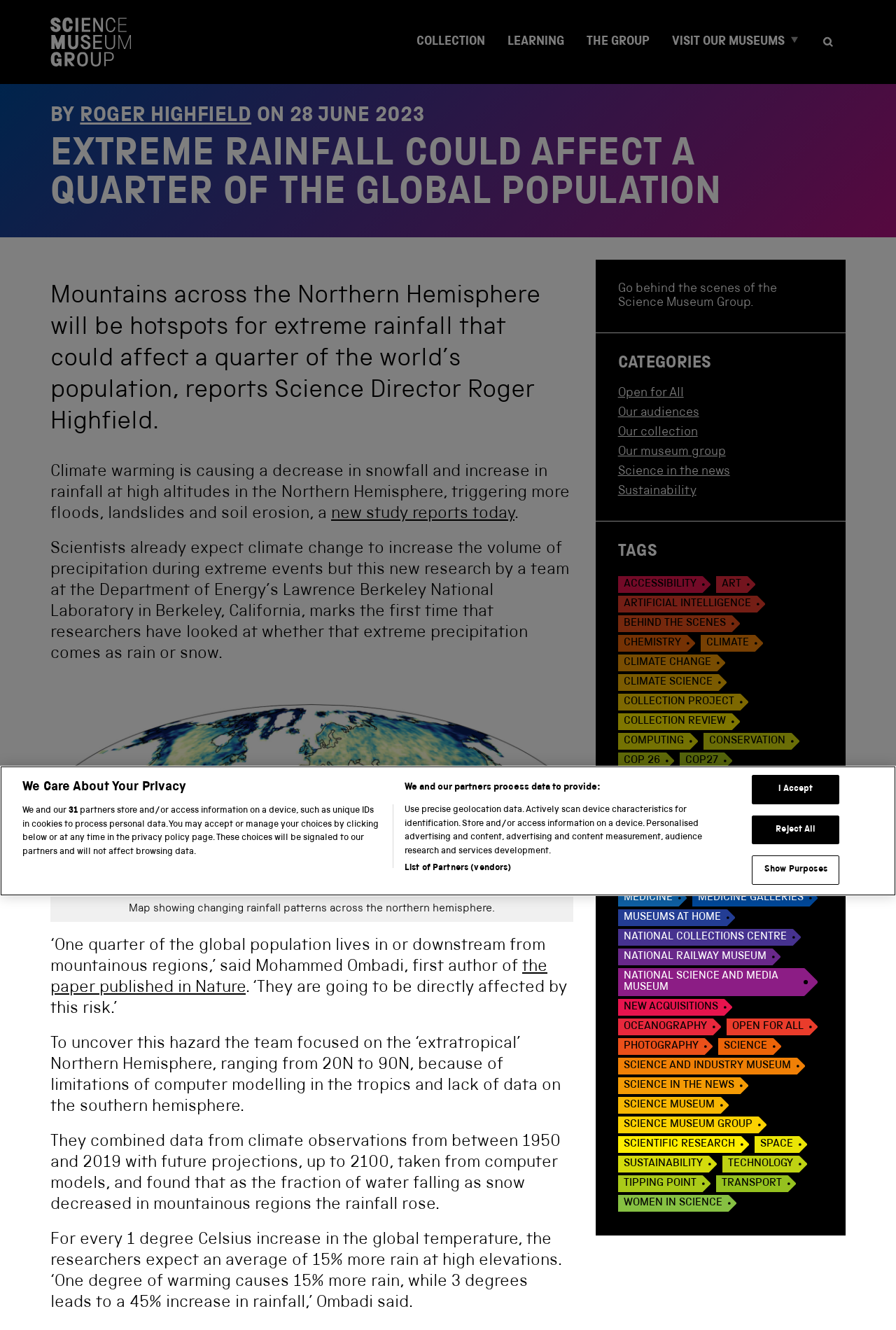Locate the bounding box coordinates of the clickable element to fulfill the following instruction: "Learn more about 'CLIMATE CHANGE'". Provide the coordinates as four float numbers between 0 and 1 in the format [left, top, right, bottom].

[0.69, 0.492, 0.809, 0.505]